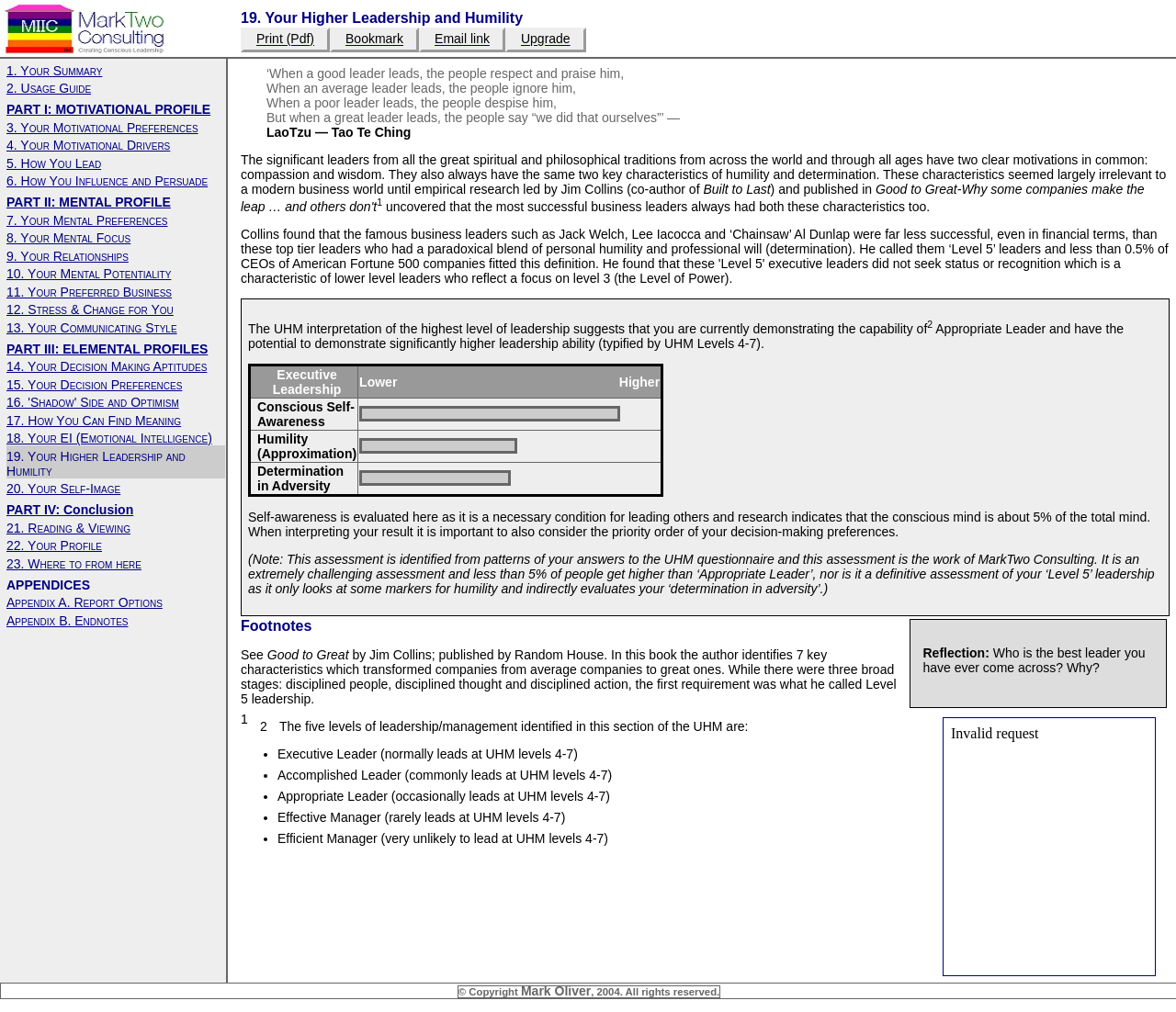Please find the bounding box coordinates of the element that must be clicked to perform the given instruction: "Download this page as PDF". The coordinates should be four float numbers from 0 to 1, i.e., [left, top, right, bottom].

None